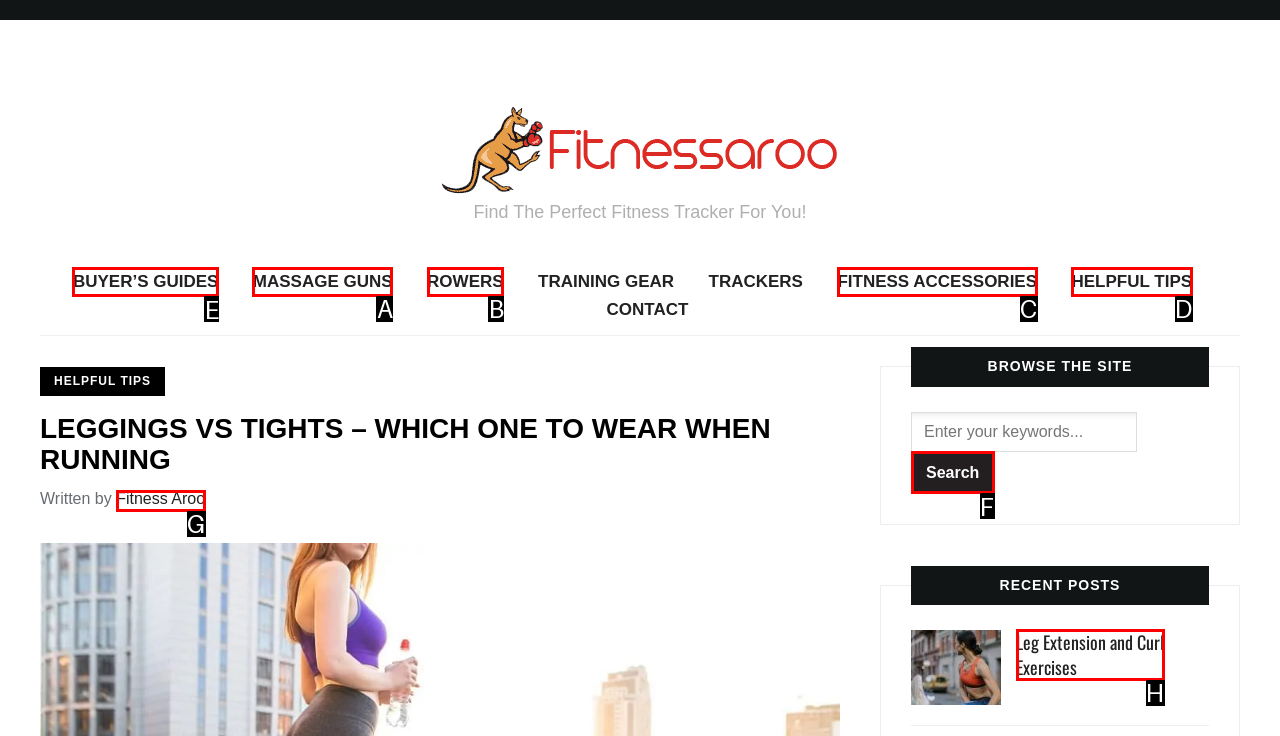Point out the HTML element I should click to achieve the following task: Send an email to hello@impact100sa.org.au Provide the letter of the selected option from the choices.

None